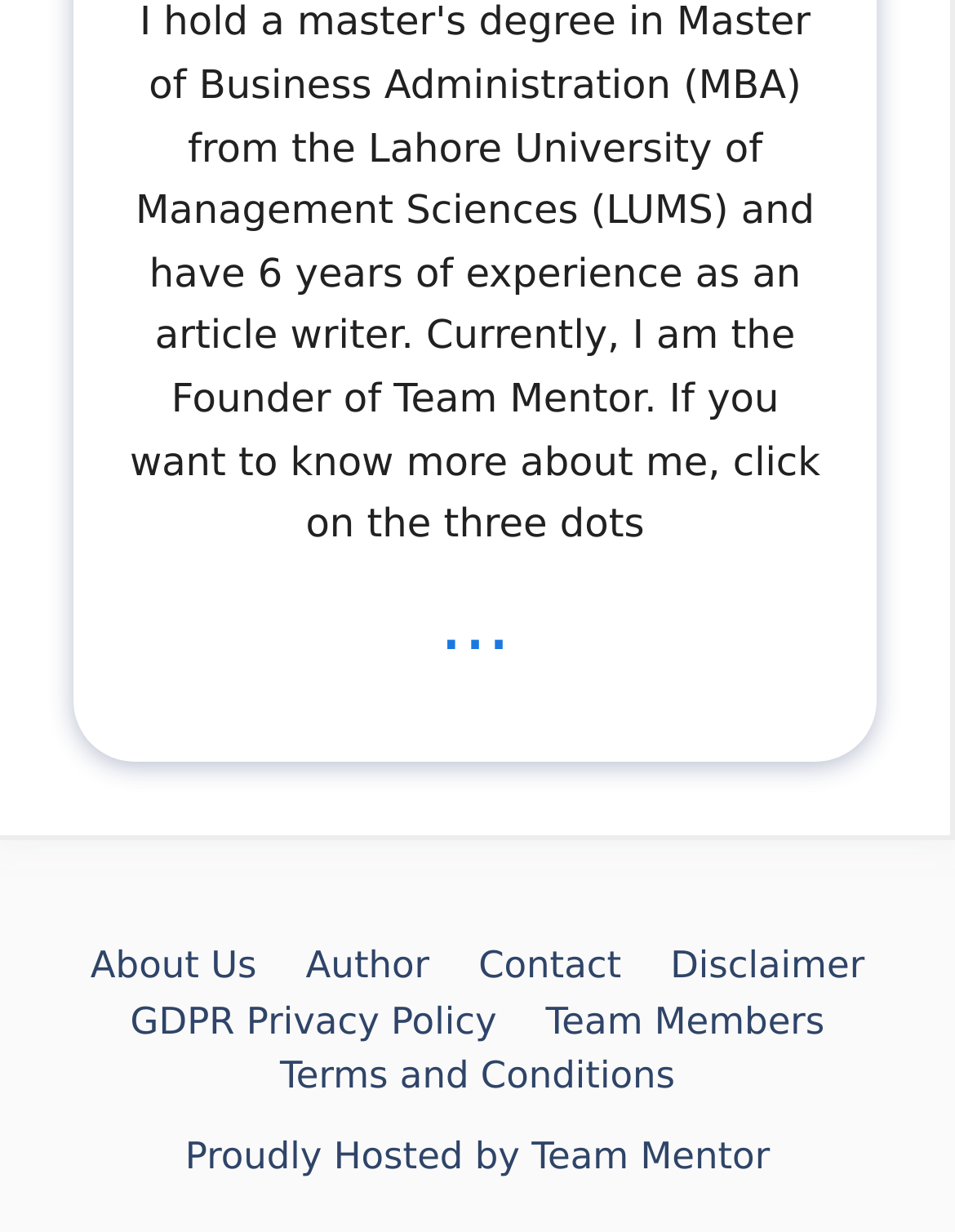Give a one-word or short phrase answer to this question: 
How many elements are directly under the Root Element?

2